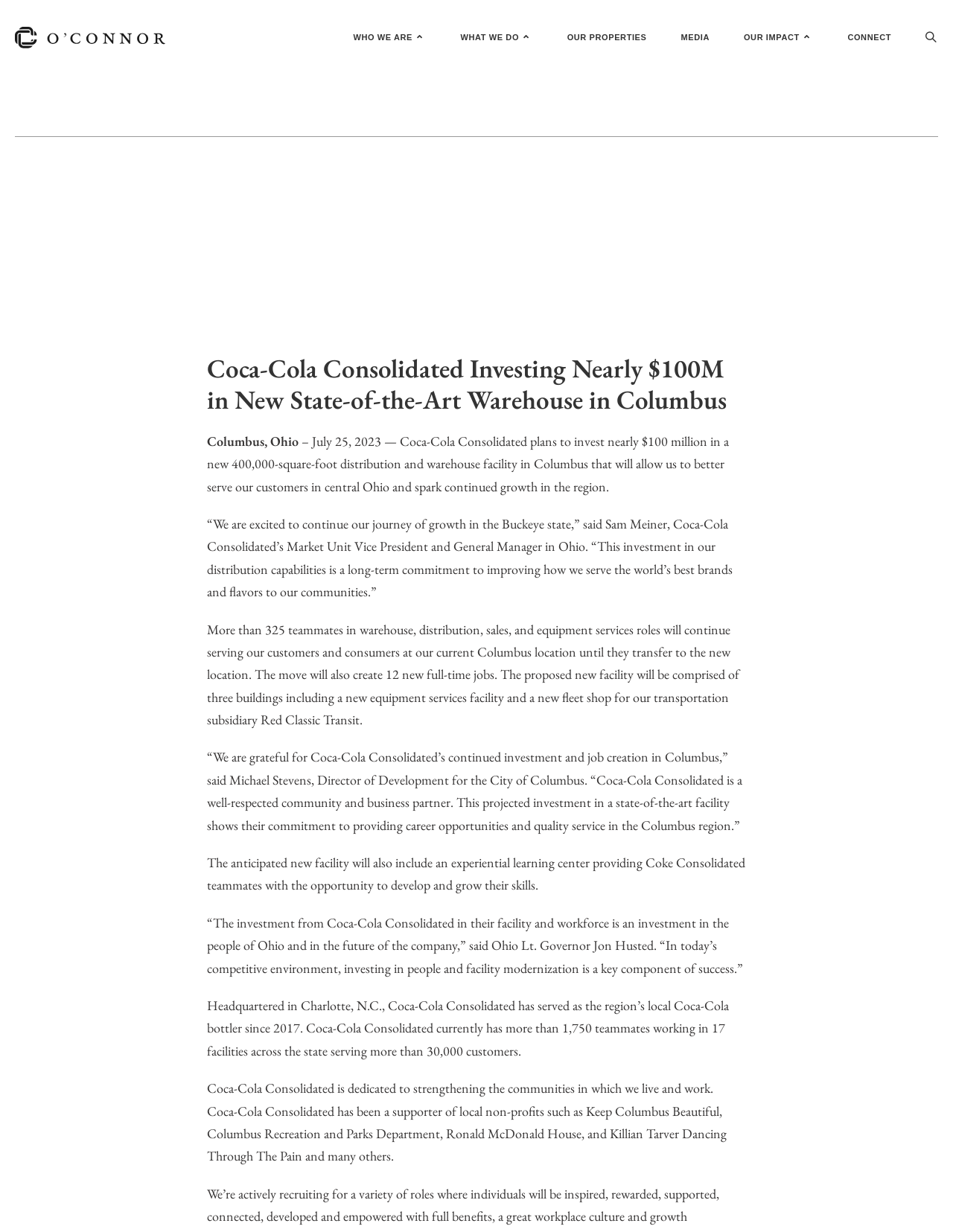Determine the bounding box coordinates of the region that needs to be clicked to achieve the task: "Click OC Logo link".

[0.016, 0.023, 0.173, 0.035]